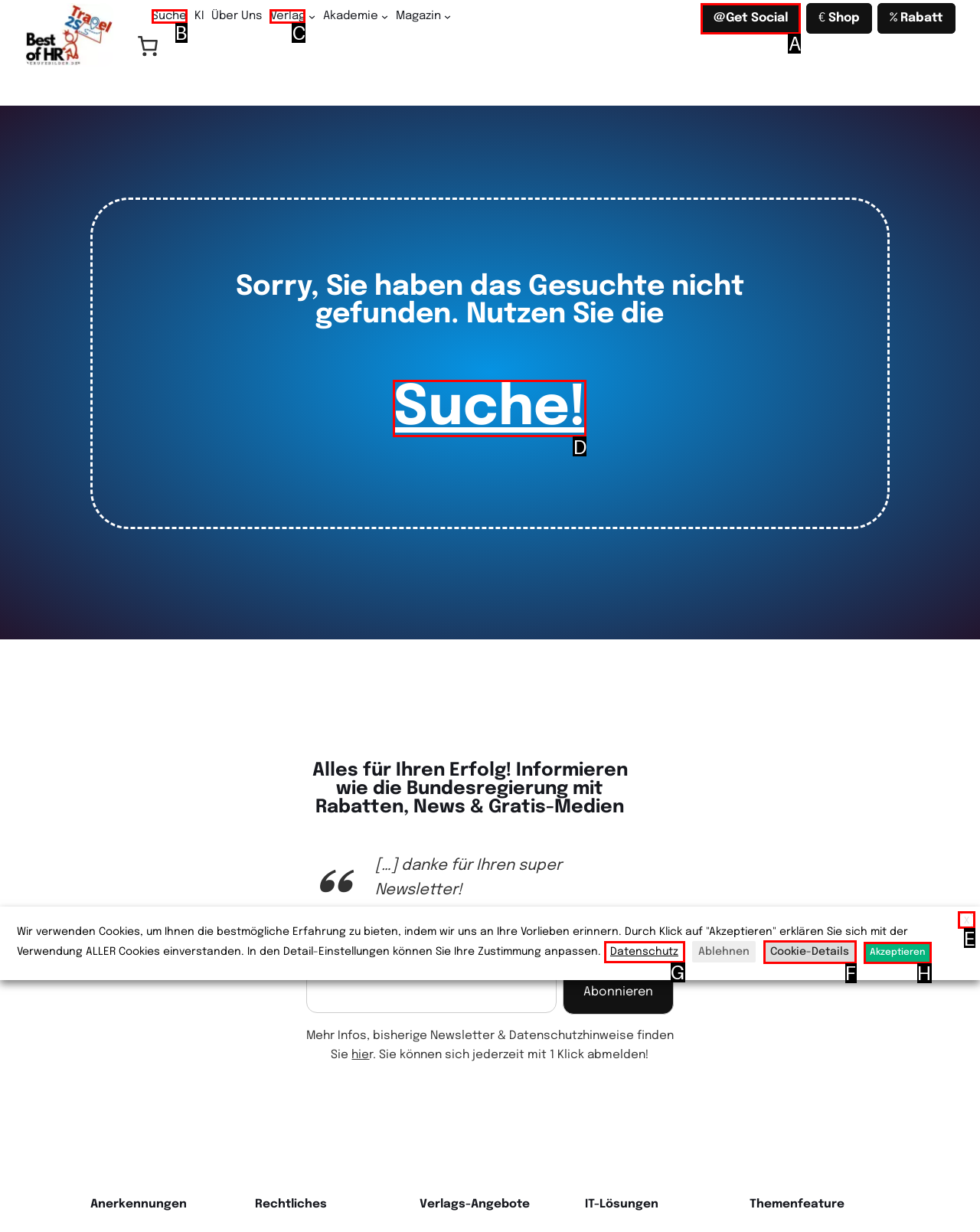Refer to the element description: Cookie-Details and identify the matching HTML element. State your answer with the appropriate letter.

F